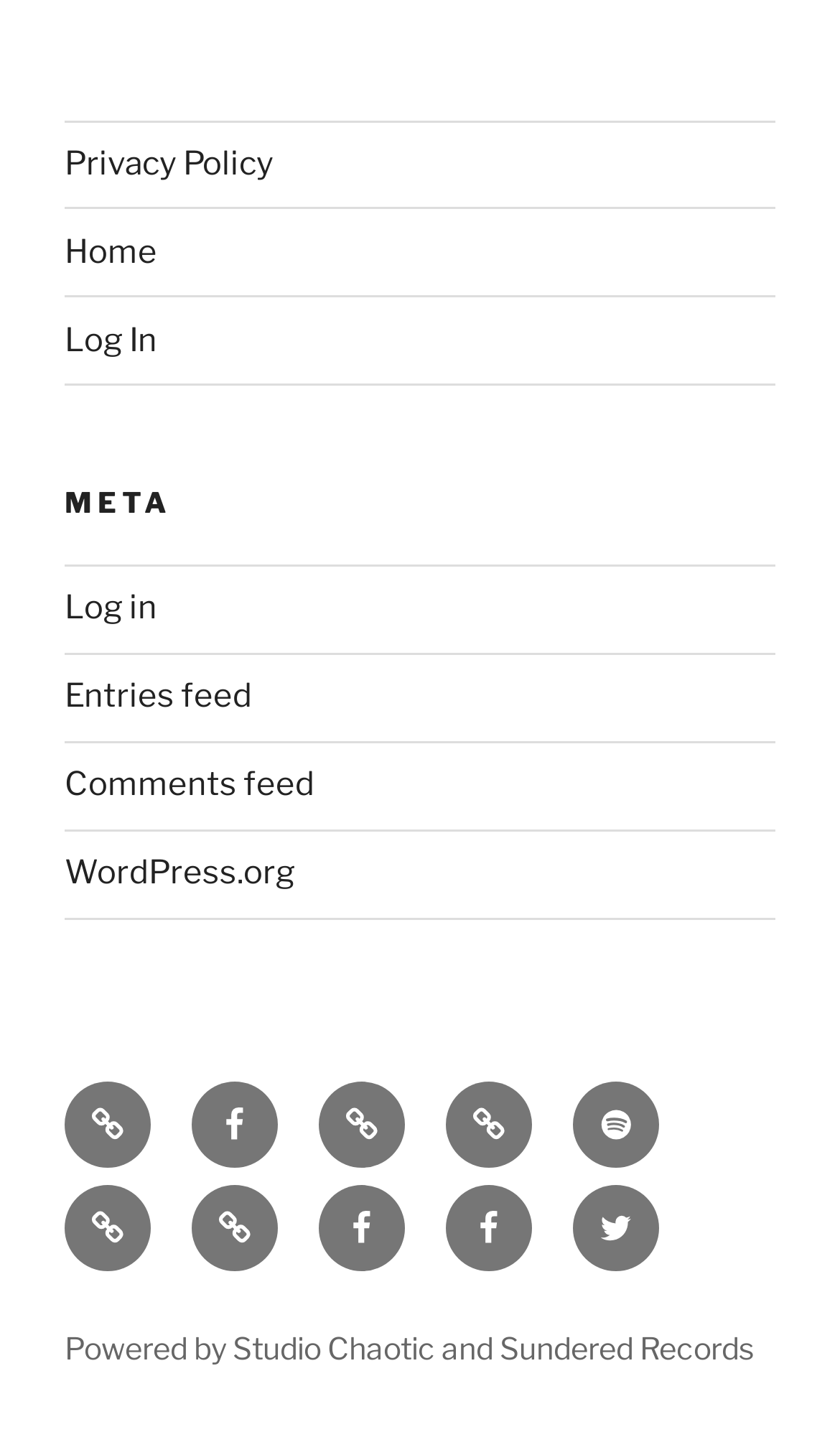Locate the bounding box of the UI element described in the following text: "WordPress.org".

[0.077, 0.589, 0.351, 0.615]